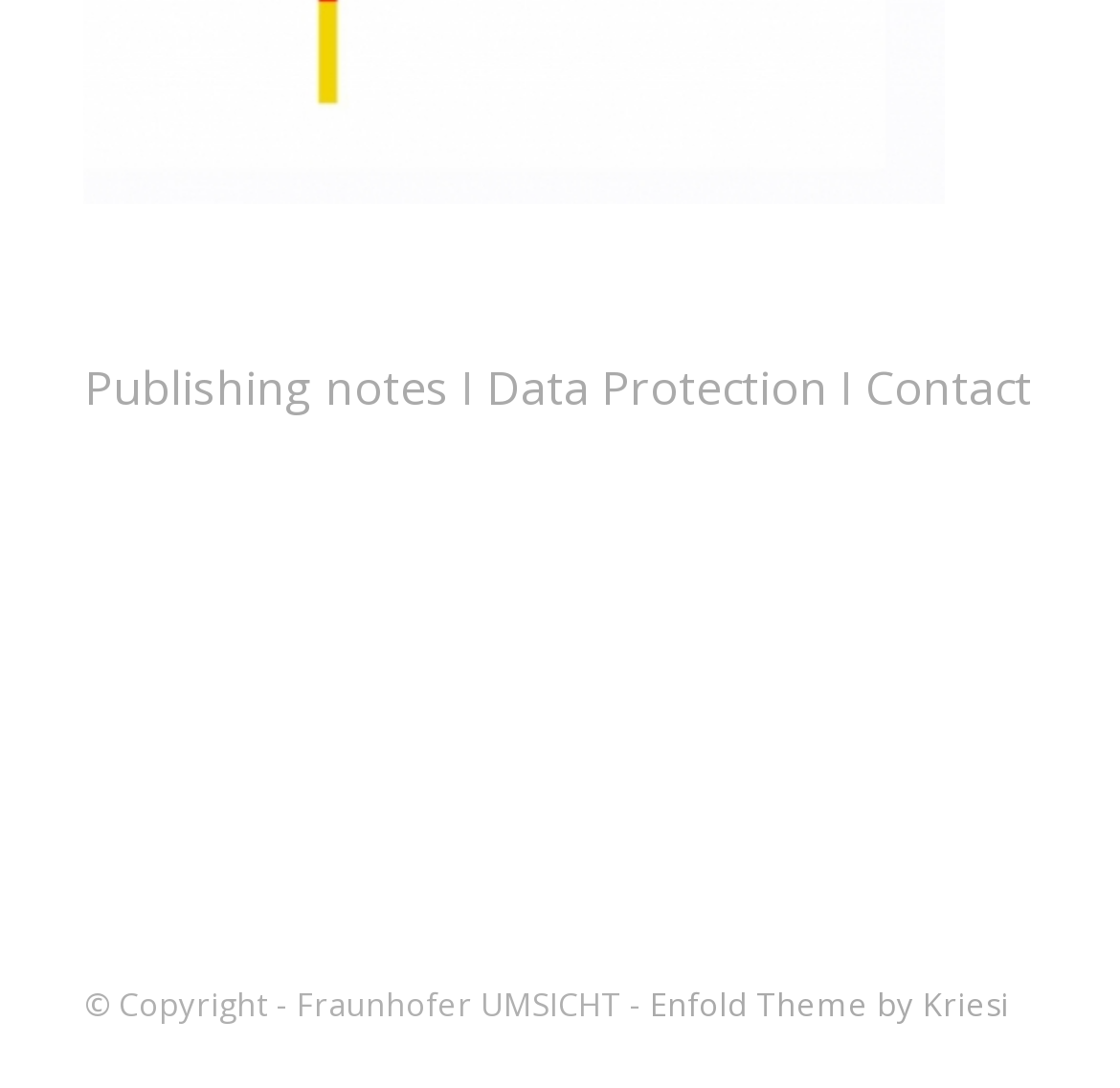Please provide a comprehensive answer to the question below using the information from the image: What is the copyright information?

I found the copyright information at the bottom of the webpage, which is '© Copyright - Fraunhofer UMSICHT -'. This suggests that the webpage is owned or operated by Fraunhofer UMSICHT.